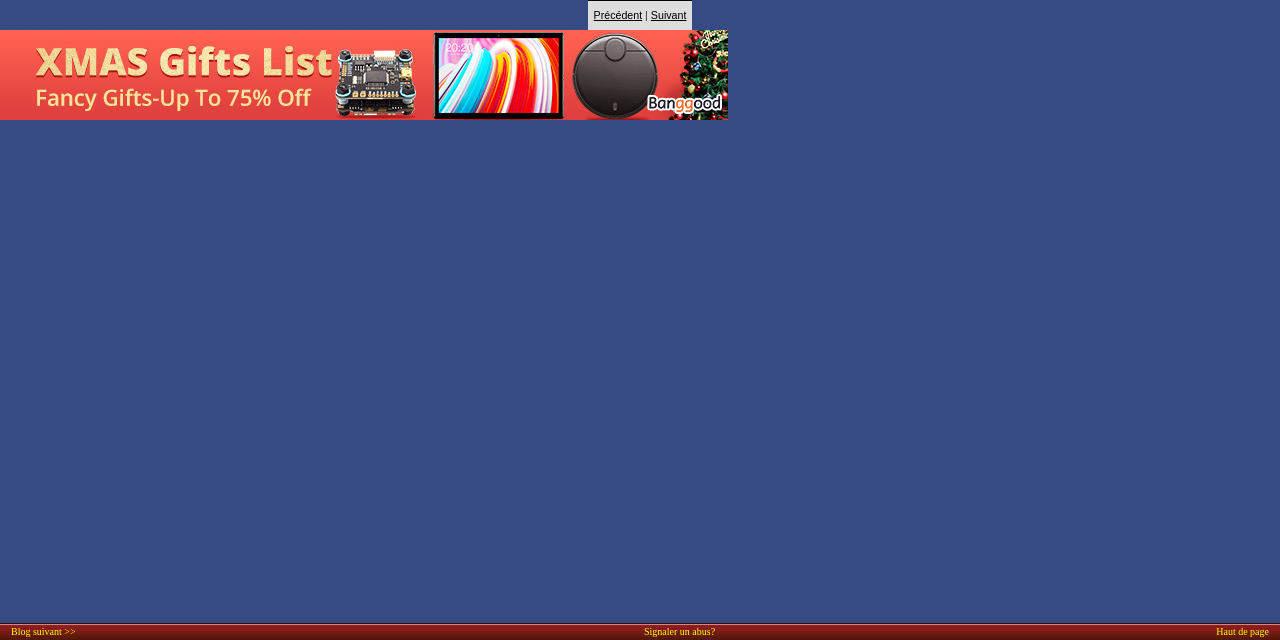Provide the bounding box coordinates of the UI element this sentence describes: "Signaler un abus?".

[0.503, 0.978, 0.559, 0.995]